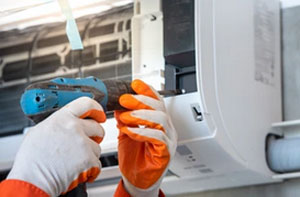Break down the image and provide a full description, noting any significant aspects.

The image depicts a technician engaged in the installation or maintenance of an air conditioning unit. Wearing protective gear, including gloves and an orange work jacket, the technician is using a power drill to secure components of the unit, showcasing the precision and skill required in HVAC work. This hands-on activity highlights the importance of professional air conditioning services, which are critical for ensuring the efficiency and longevity of these systems. In the context of air conditioning maintenance in Birtley, skilled installers are essential for providing tailored solutions and thorough inspections, reinforcing the need for experienced professionals in managing air conditioning systems.